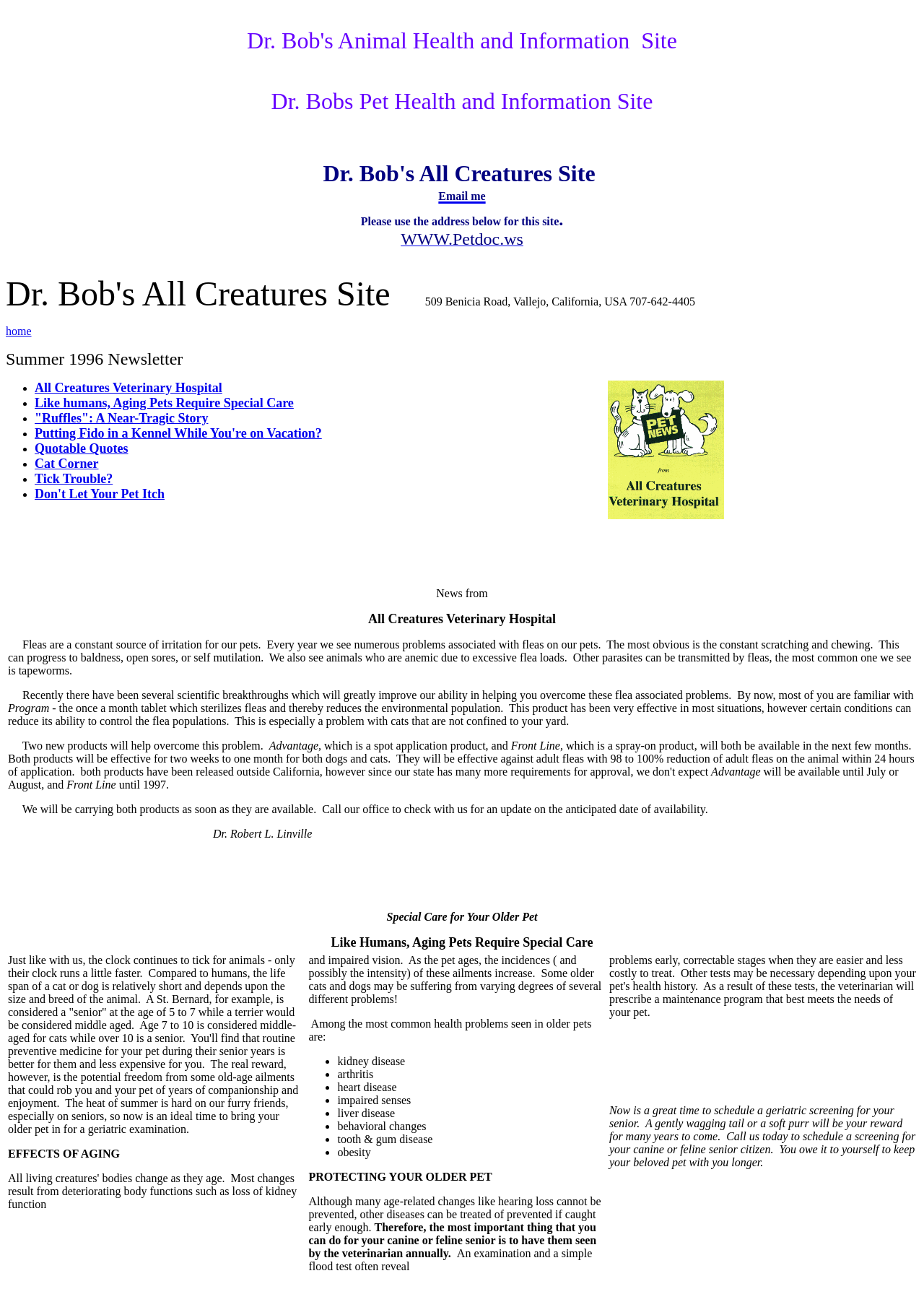Construct a comprehensive description capturing every detail on the webpage.

The webpage is titled "Summer 1996" and appears to be a newsletter or informational page from Dr. Bob's Animal Health and Information Site. At the top of the page, there is a header with the site's name and a brief description. Below this, there are two rows of links, including "Email me" and "WWW.Petdoc.ws", which are likely contact information for the site's author.

The main content of the page is divided into two sections. The first section is a list of articles or news stories, each with a brief description and a link to read more. The topics include "All Creatures Veterinary Hospital", "Like humans, Aging Pets Require Special Care", "Ruffles": A Near-Tragic Story", and several others. This section takes up about half of the page.

The second section appears to be a newsletter or article from All Creatures Veterinary Hospital. It discusses the problem of fleas on pets and announces the upcoming availability of two new products, Advantage and Front Line, which will help control flea populations. The article is written by Dr. Robert L. Linville and includes a call to action to contact the office for more information.

Below this article, there is another section titled "Special Care for Your Older Pet" which discusses the importance of regular veterinary check-ups for older pets and lists several age-related health issues that can be treated or prevented with early detection.

Throughout the page, there are several links to other articles or resources, as well as a few images, including a logo or graphic at the top of the page. The overall layout is dense and text-heavy, with a focus on providing information and resources to pet owners.